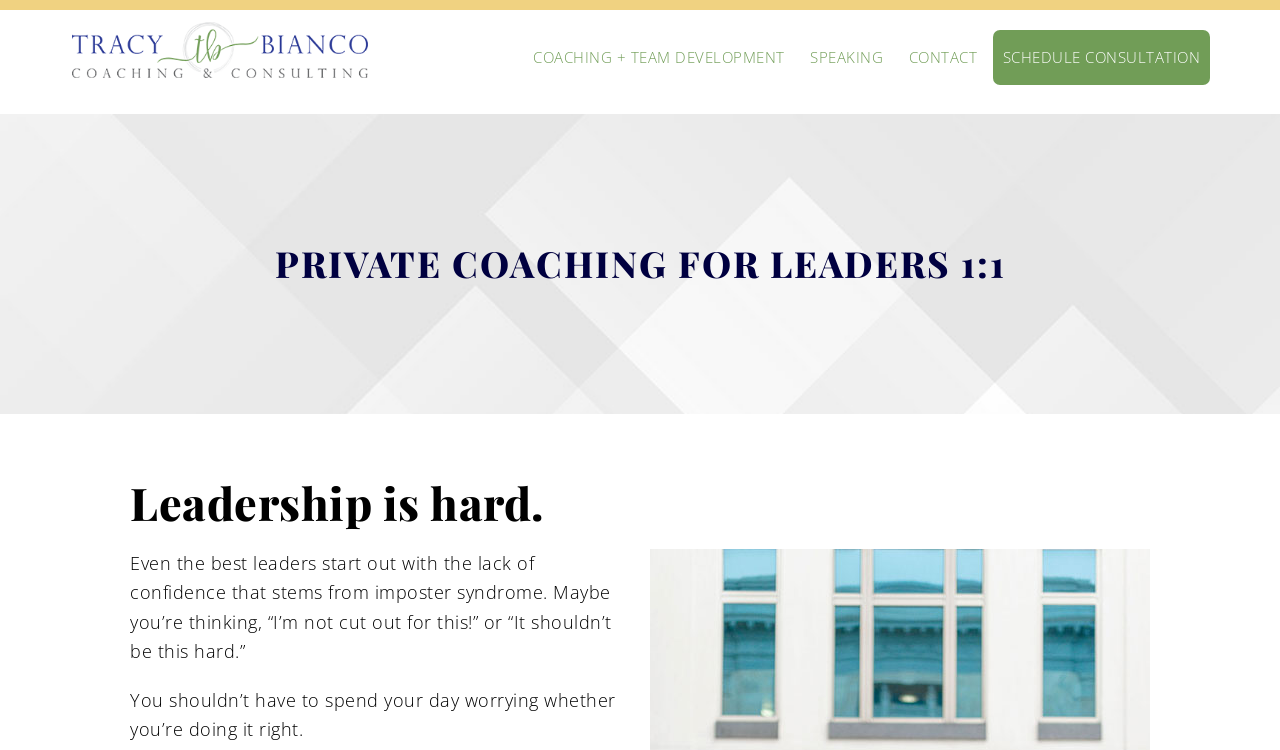What is the main navigation menu?
Give a comprehensive and detailed explanation for the question.

I determined the main navigation menu by looking at the navigation element with the label 'Main' and bounding box coordinates [0.055, 0.027, 0.945, 0.152]. This element contains links to different sections of the website.